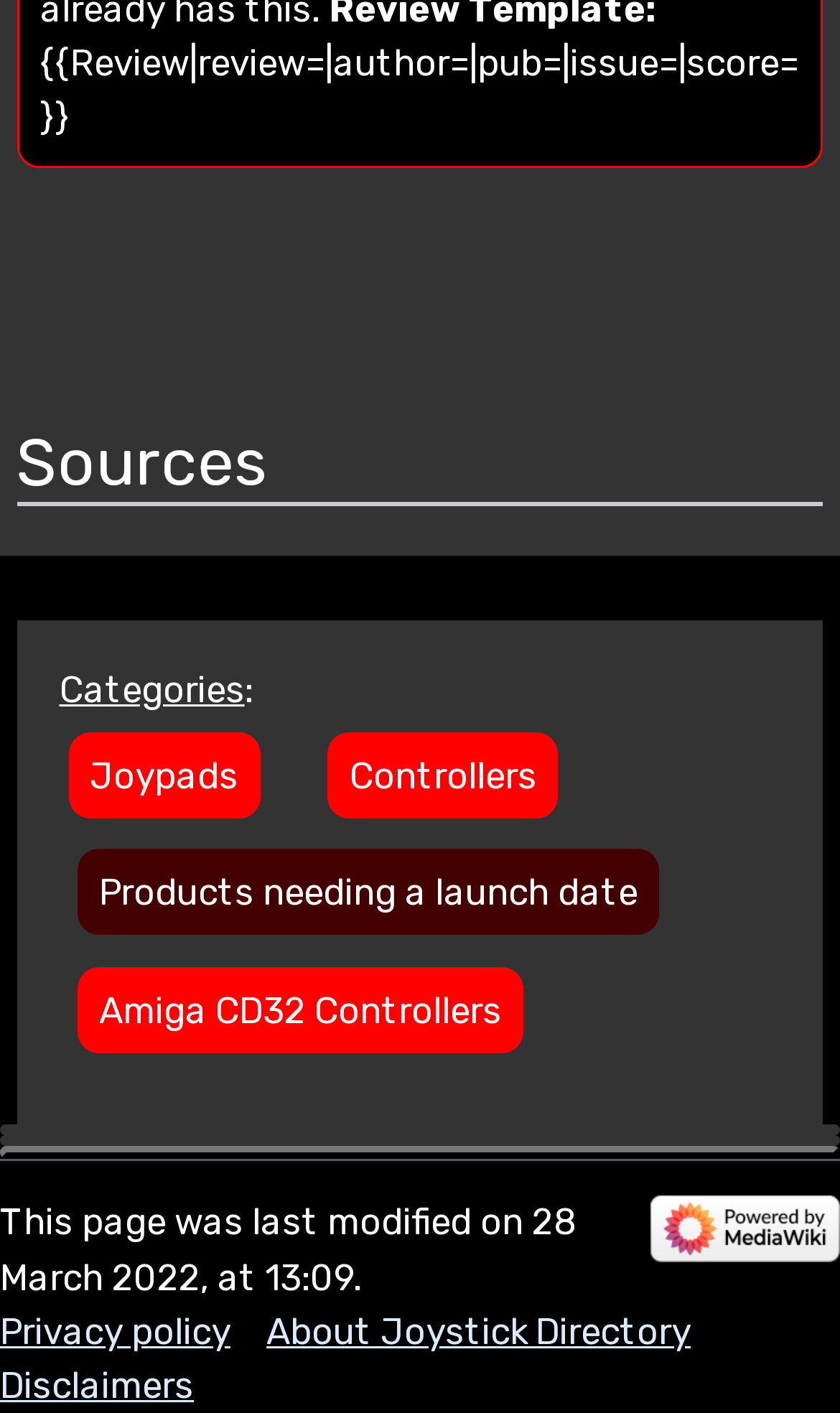Answer this question using a single word or a brief phrase:
How many links are there in the footer section?

4